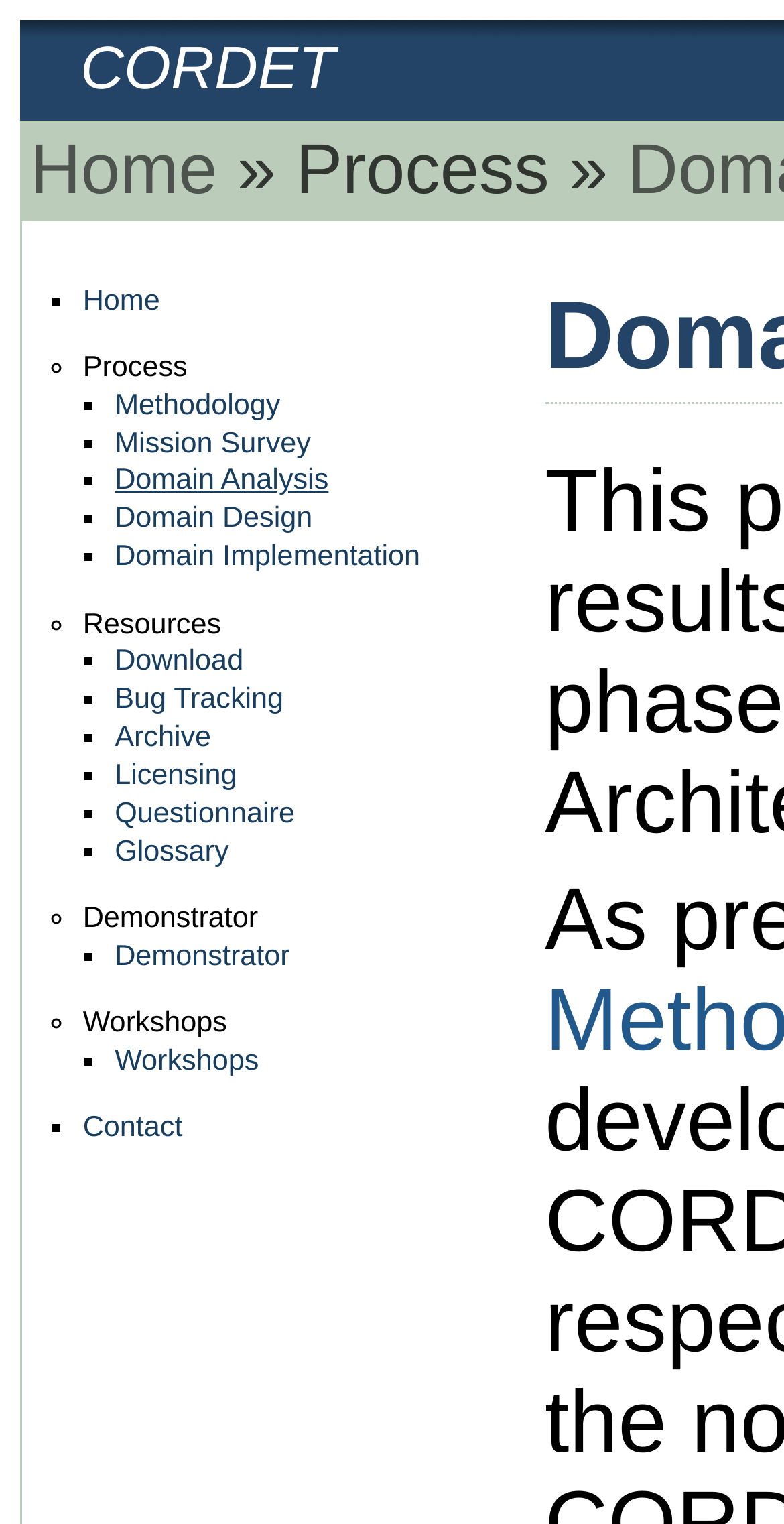From the webpage screenshot, predict the bounding box coordinates (top-left x, top-left y, bottom-right x, bottom-right y) for the UI element described here: logged in

None